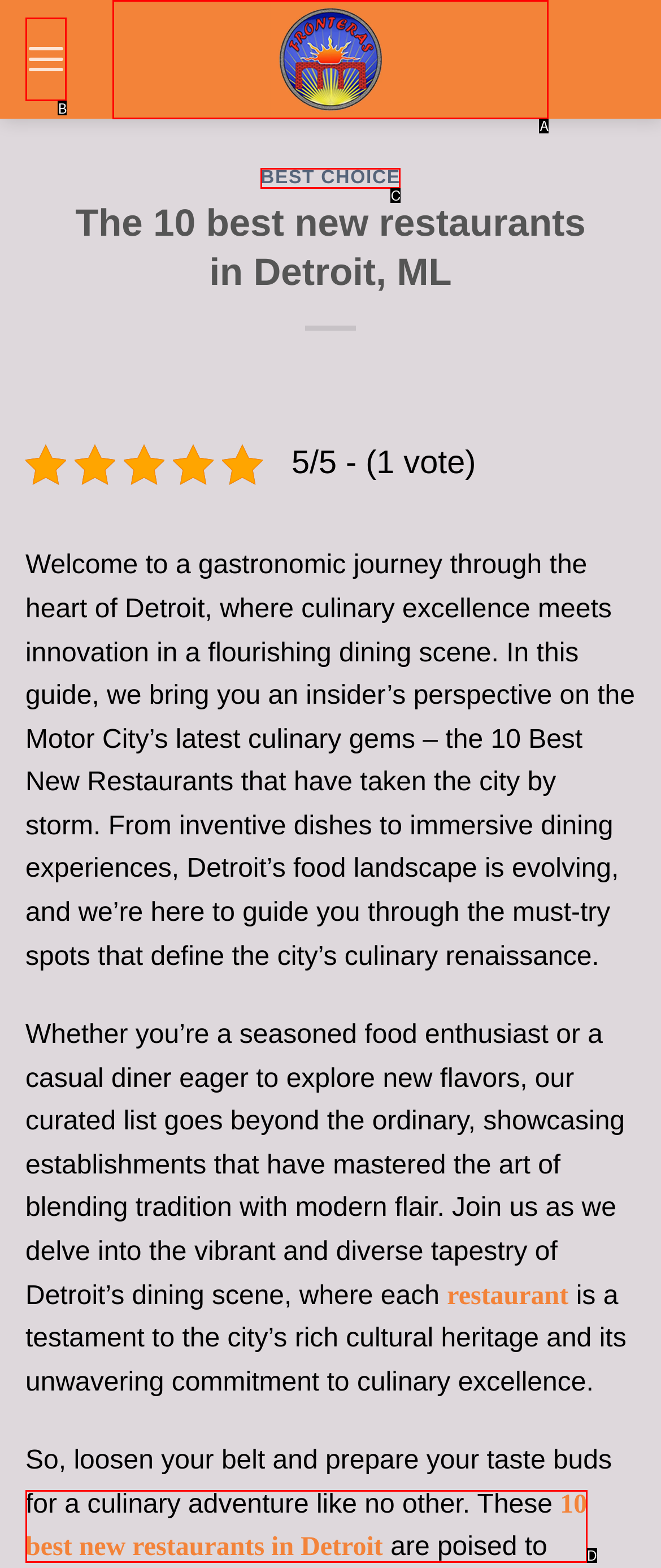Select the letter that corresponds to this element description: Best Choice
Answer with the letter of the correct option directly.

C